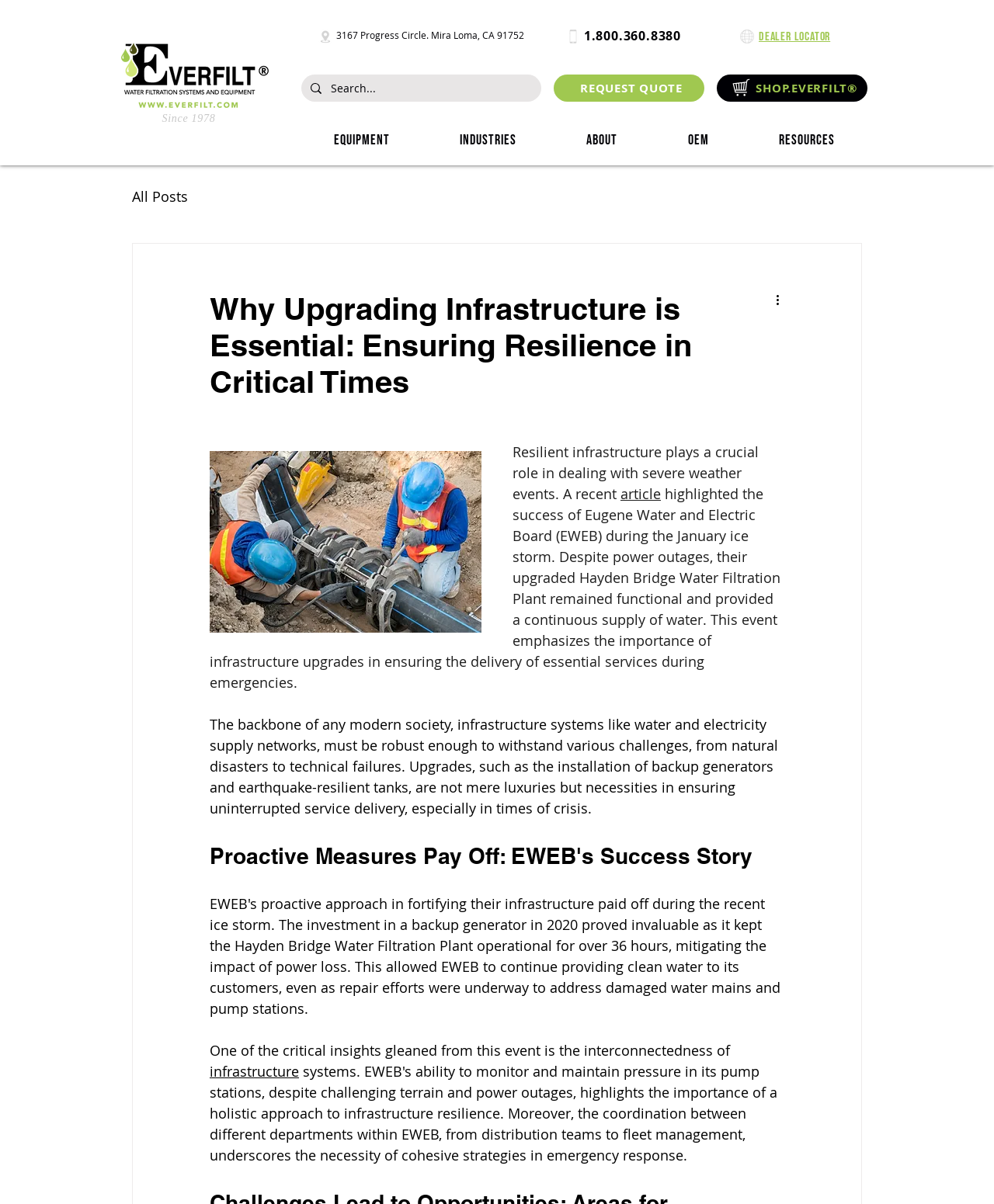What is the logo image filename?
Answer the question with just one word or phrase using the image.

everfilt-logo.png